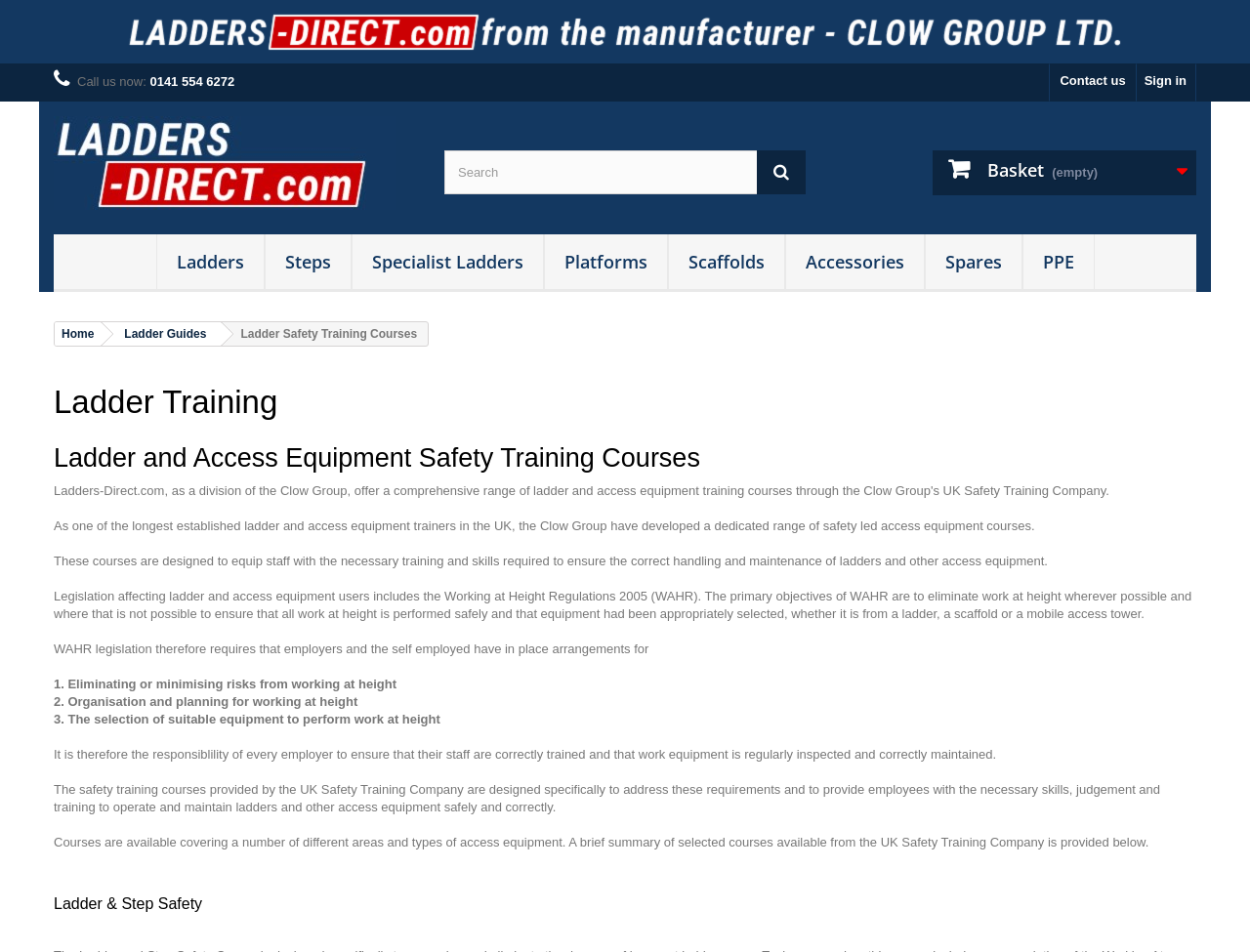Please specify the bounding box coordinates in the format (top-left x, top-left y, bottom-right x, bottom-right y), with values ranging from 0 to 1. Identify the bounding box for the UI component described as follows: Scaffolds

[0.535, 0.246, 0.627, 0.307]